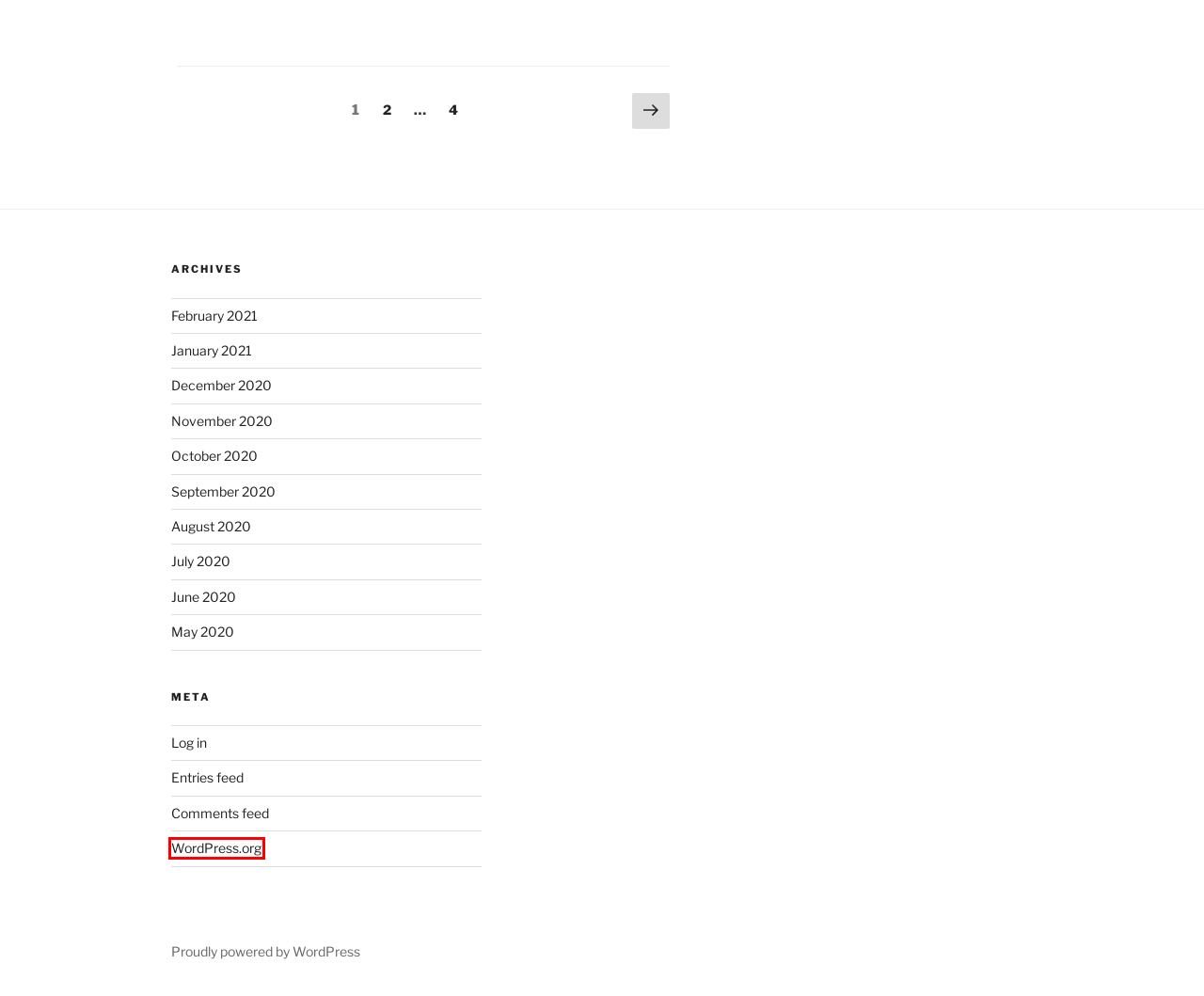Given a webpage screenshot featuring a red rectangle around a UI element, please determine the best description for the new webpage that appears after the element within the bounding box is clicked. The options are:
A. Blog Tool, Publishing Platform, and CMS – WordPress.org
B. September, 2020 | Richard & Jill Lawton Ministries
C. May, 2020 | Richard & Jill Lawton Ministries
D. February, 2021 | Richard & Jill Lawton Ministries
E. January, 2021 | Richard & Jill Lawton Ministries
F. October, 2020 | Richard & Jill Lawton Ministries
G. July, 2020 | Richard & Jill Lawton Ministries
H. June, 2020 | Richard & Jill Lawton Ministries

A